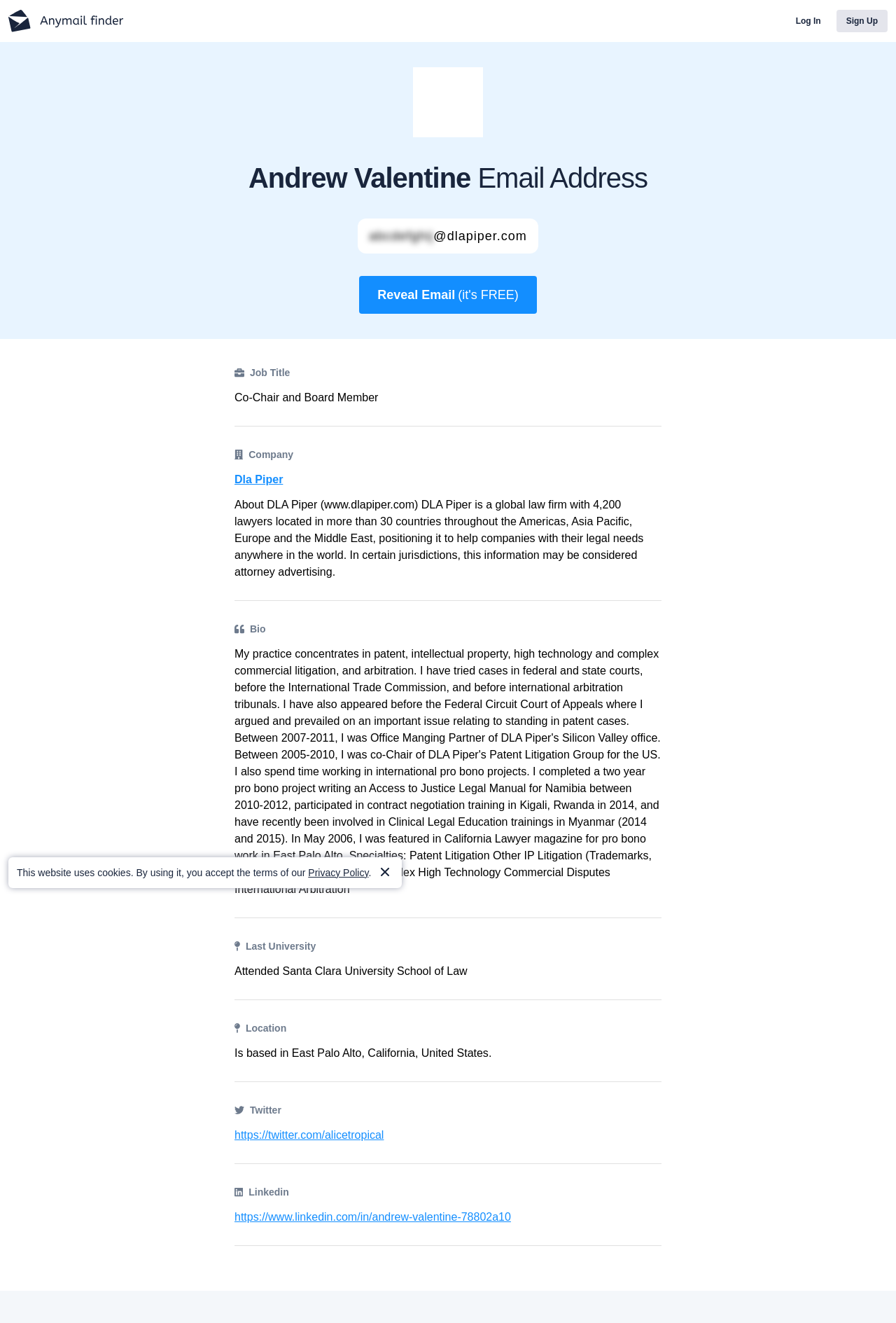What is the university Andrew Valentine attended?
Using the image as a reference, give an elaborate response to the question.

I found the answer by looking at the section that describes Andrew Valentine's information, where it says 'Last University' followed by 'Attended' and then 'Santa Clara University School of Law'.